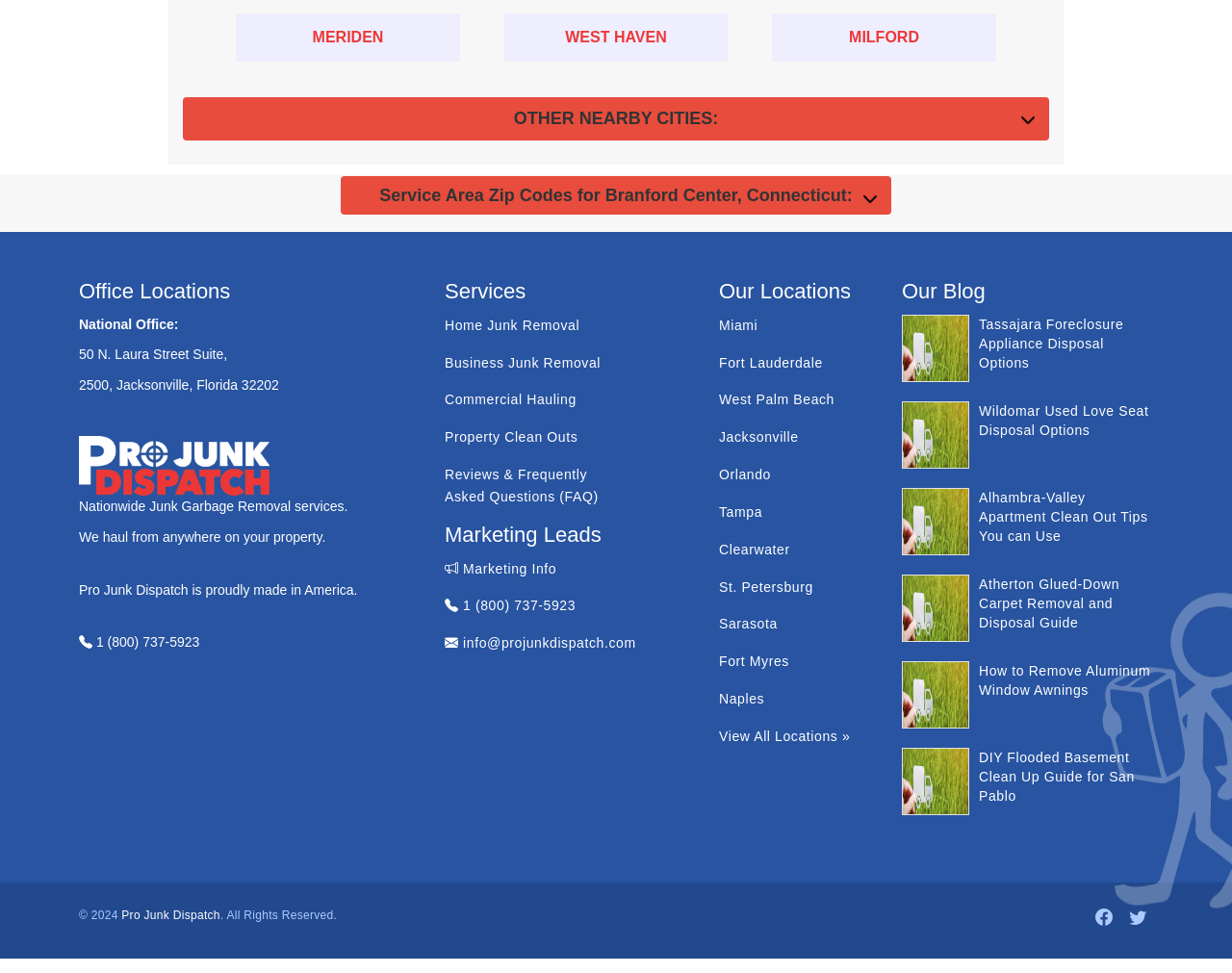Bounding box coordinates are given in the format (top-left x, top-left y, bottom-right x, bottom-right y). All values should be floating point numbers between 0 and 1. Provide the bounding box coordinate for the UI element described as: Property Clean Outs

[0.361, 0.44, 0.469, 0.456]